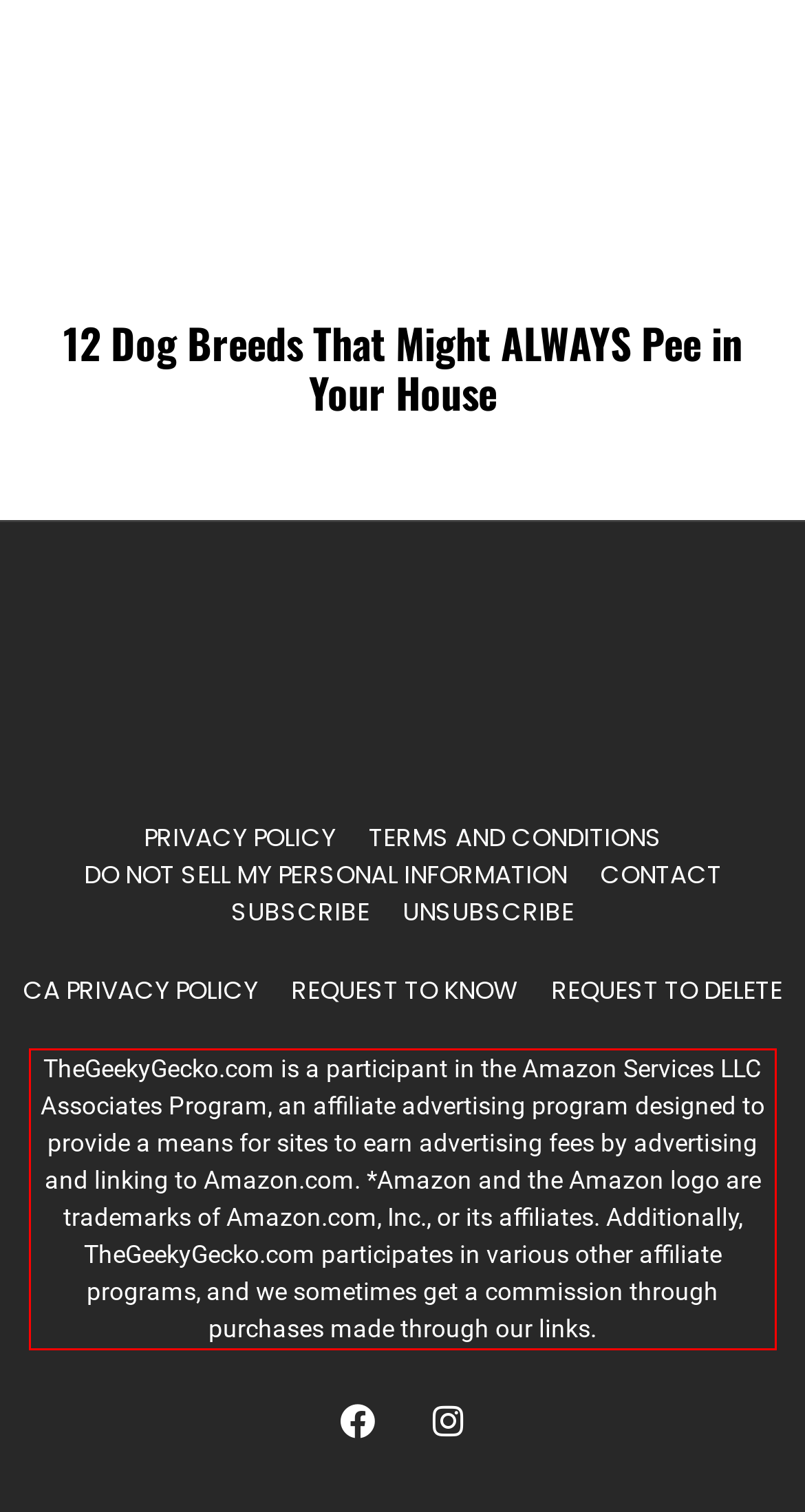Please identify and extract the text from the UI element that is surrounded by a red bounding box in the provided webpage screenshot.

TheGeekyGecko.com is a participant in the Amazon Services LLC Associates Program, an affiliate advertising program designed to provide a means for sites to earn advertising fees by advertising and linking to Amazon.com. *Amazon and the Amazon logo are trademarks of Amazon.com, Inc., or its affiliates. Additionally, TheGeekyGecko.com participates in various other affiliate programs, and we sometimes get a commission through purchases made through our links.